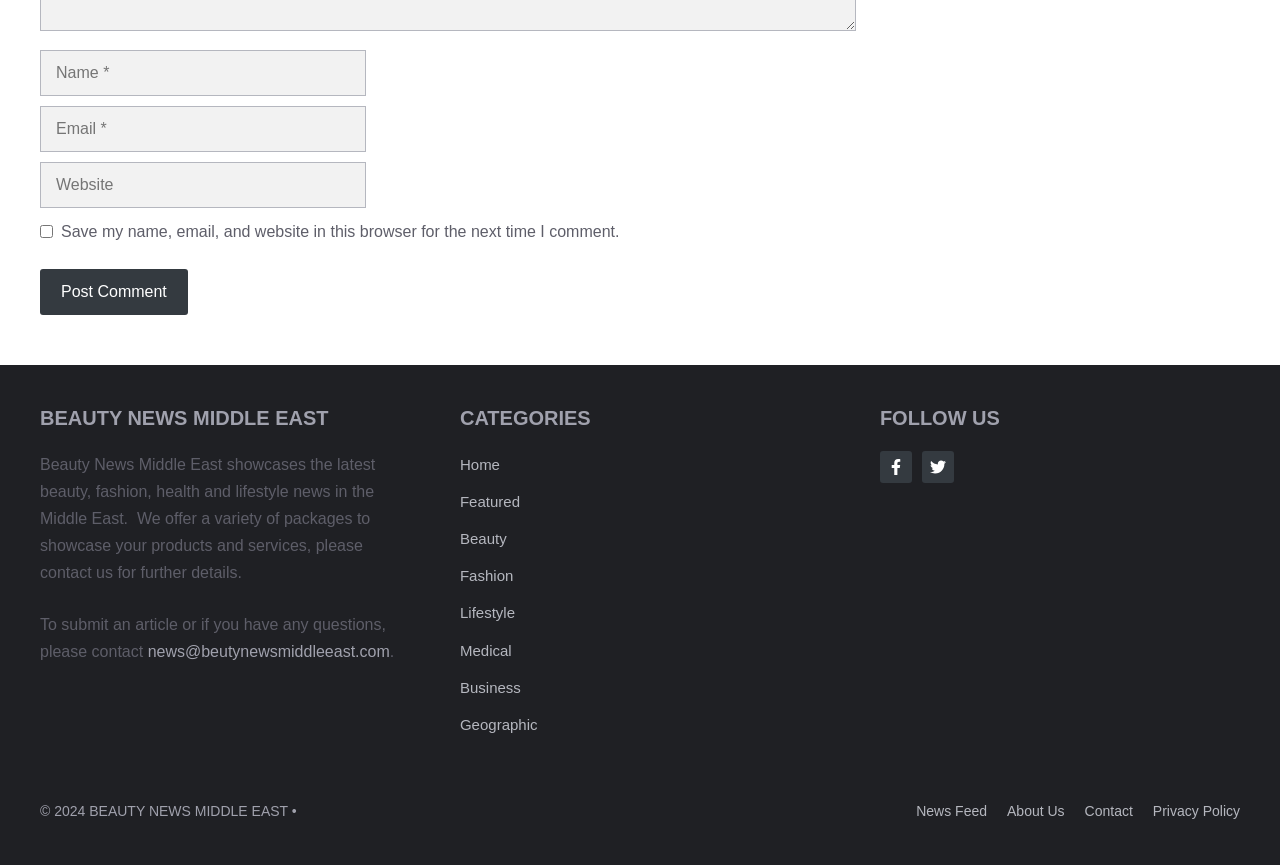What can be submitted through this website?
Using the image as a reference, answer the question in detail.

The website provides a contact email address for submitting articles or asking questions. This suggests that users can submit their own articles or reach out to the website administrators with questions or inquiries.